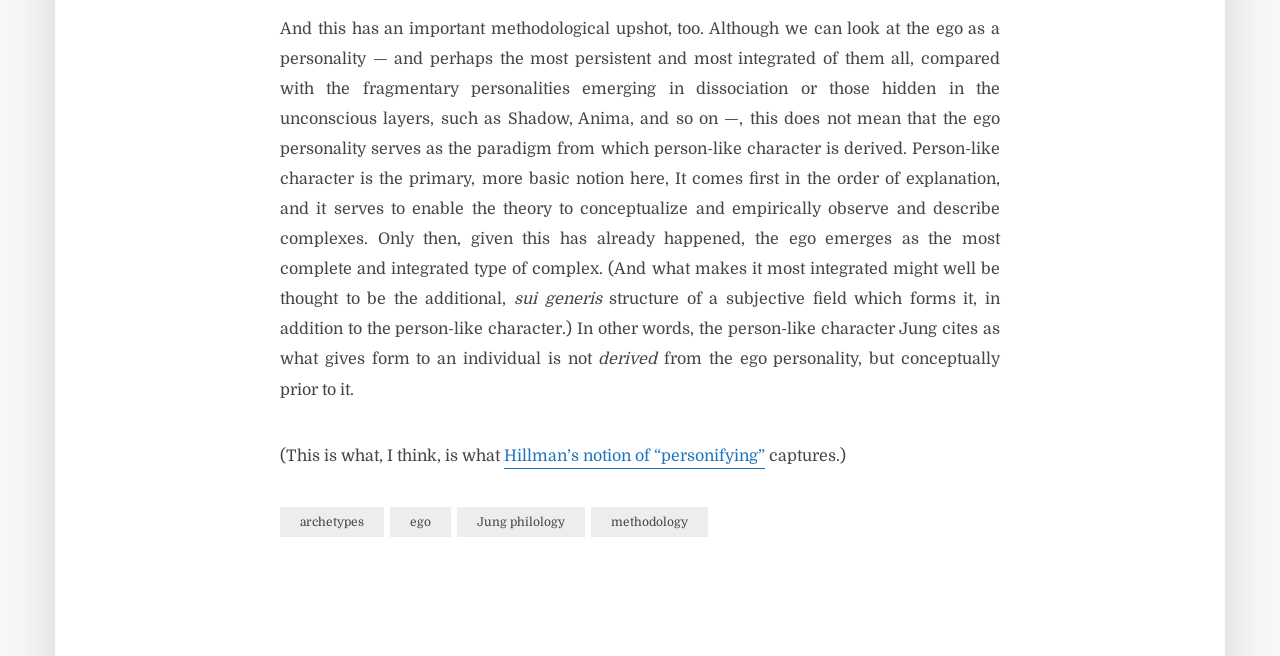Given the element description ← Previous Post, predict the bounding box coordinates for the UI element in the webpage screenshot. The format should be (top-left x, top-left y, bottom-right x, bottom-right y), and the values should be between 0 and 1.

None